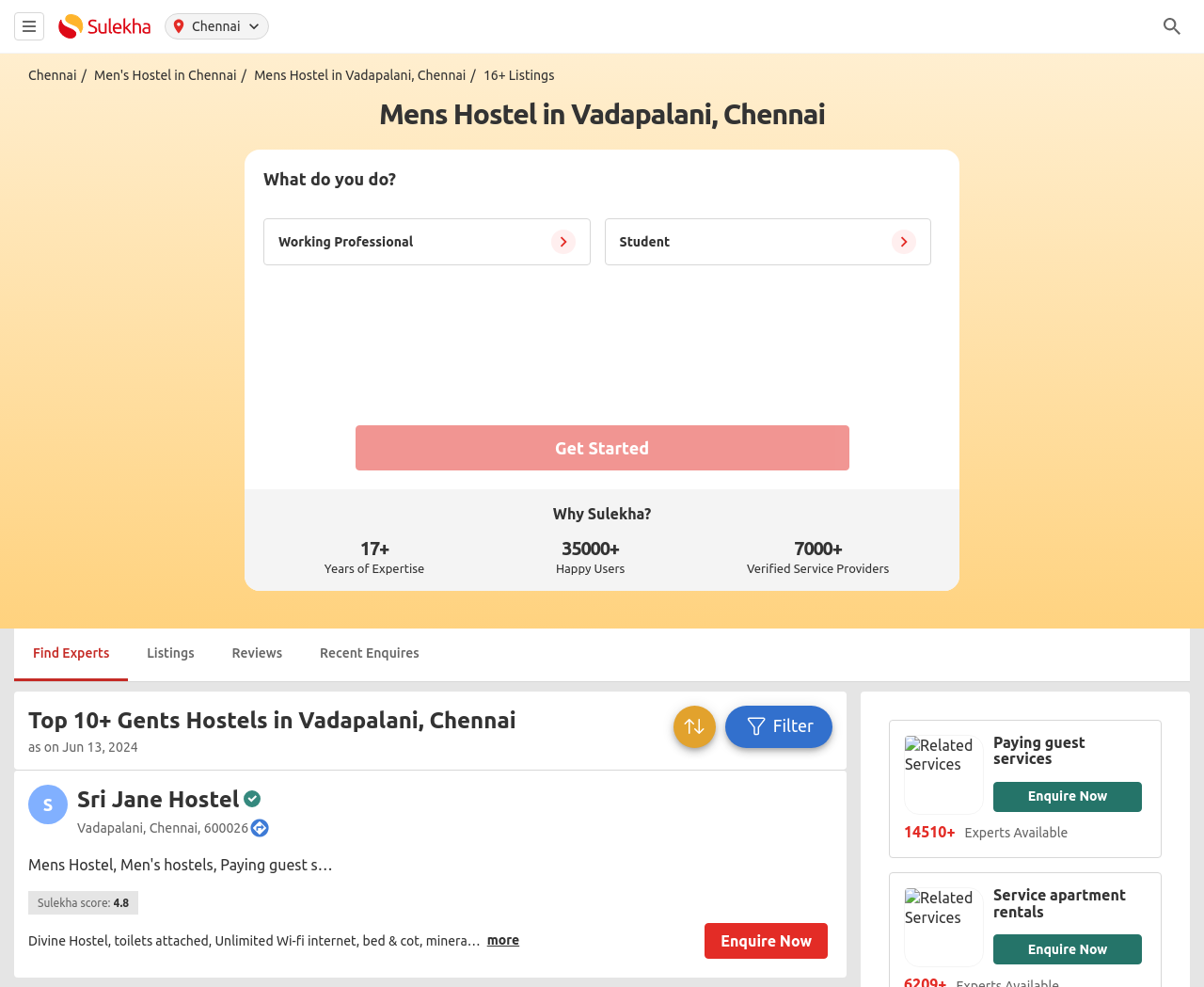What is the purpose of the 'Get Started' button?
Make sure to answer the question with a detailed and comprehensive explanation.

The 'Get Started' button is likely to be used to find hostels based on the user's preferences, such as working professional or student, which are specified through the radio buttons above the button.